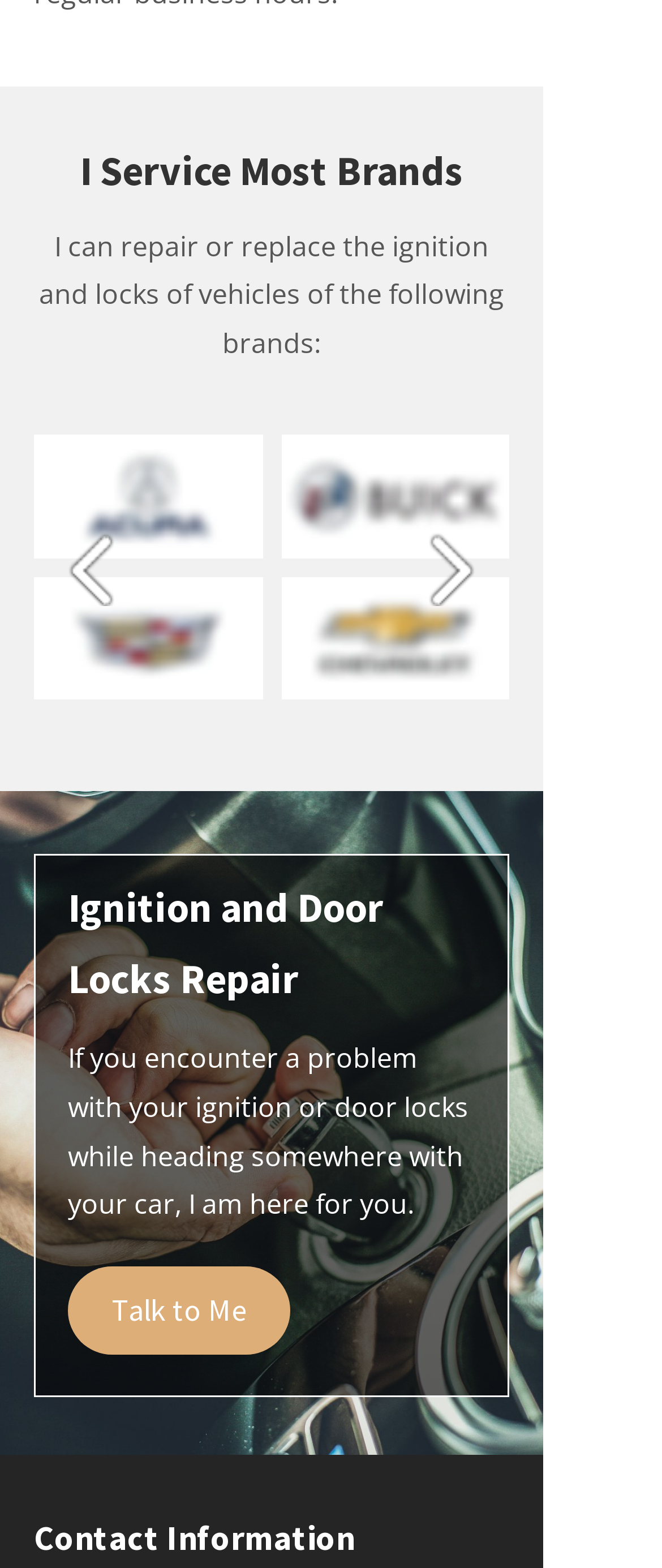Bounding box coordinates must be specified in the format (top-left x, top-left y, bottom-right x, bottom-right y). All values should be floating point numbers between 0 and 1. What are the bounding box coordinates of the UI element described as: aria-label="next"

[0.633, 0.338, 0.718, 0.408]